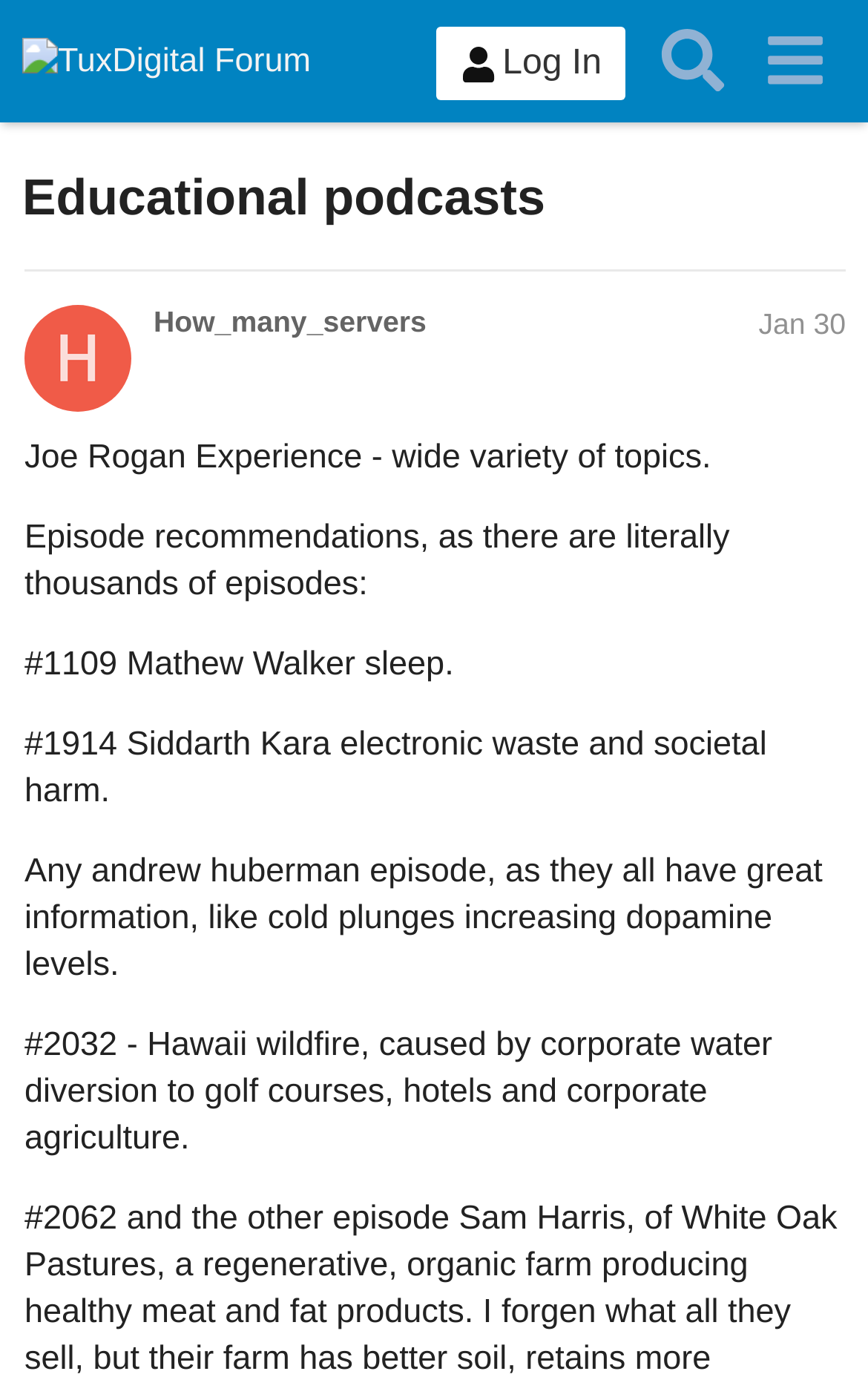Using the webpage screenshot, locate the HTML element that fits the following description and provide its bounding box: "alt="TuxDigital Forum"".

[0.026, 0.027, 0.358, 0.062]